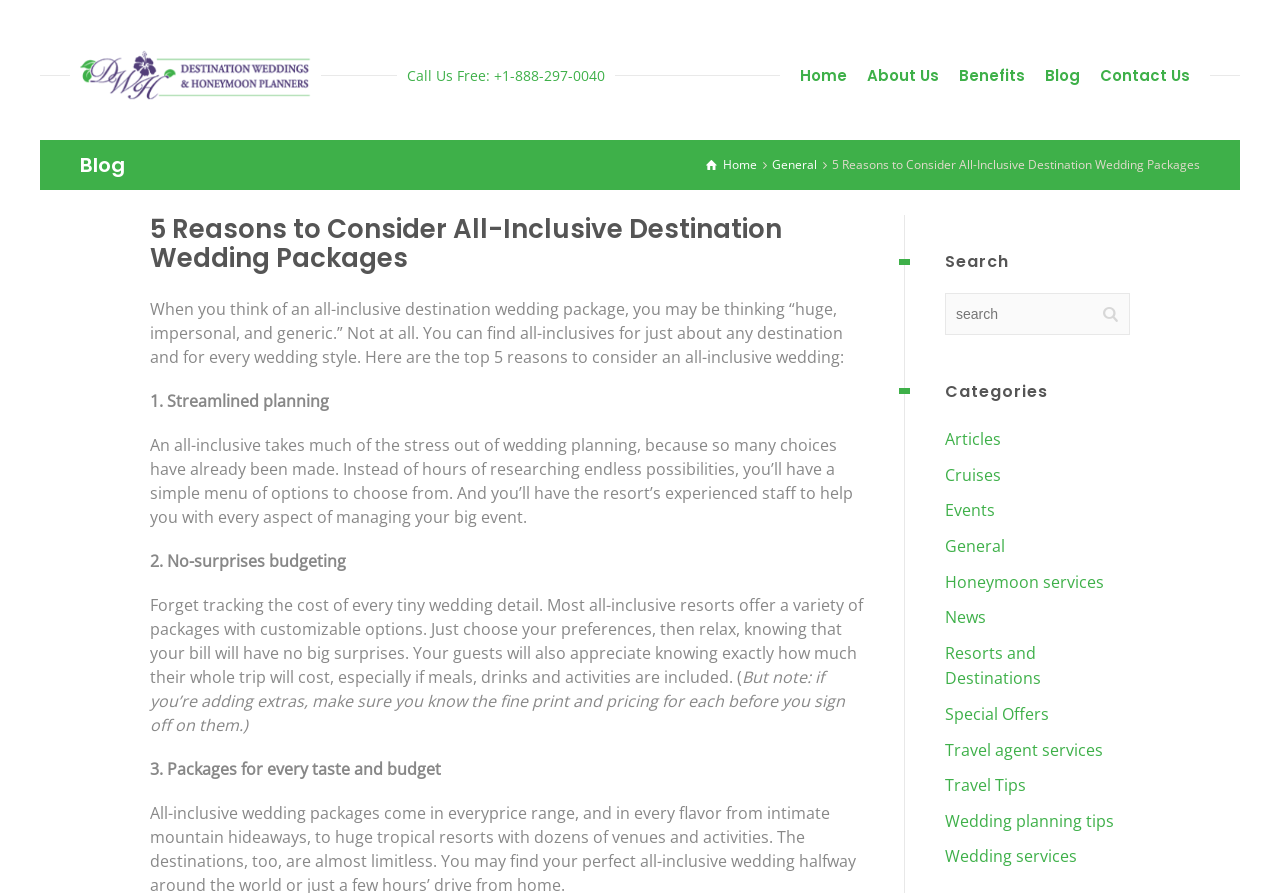What is the purpose of the search box?
Refer to the image and give a detailed answer to the question.

I inferred the purpose of the search box by its location and label, which says 'Search'. It is likely used to search for specific content within the website.